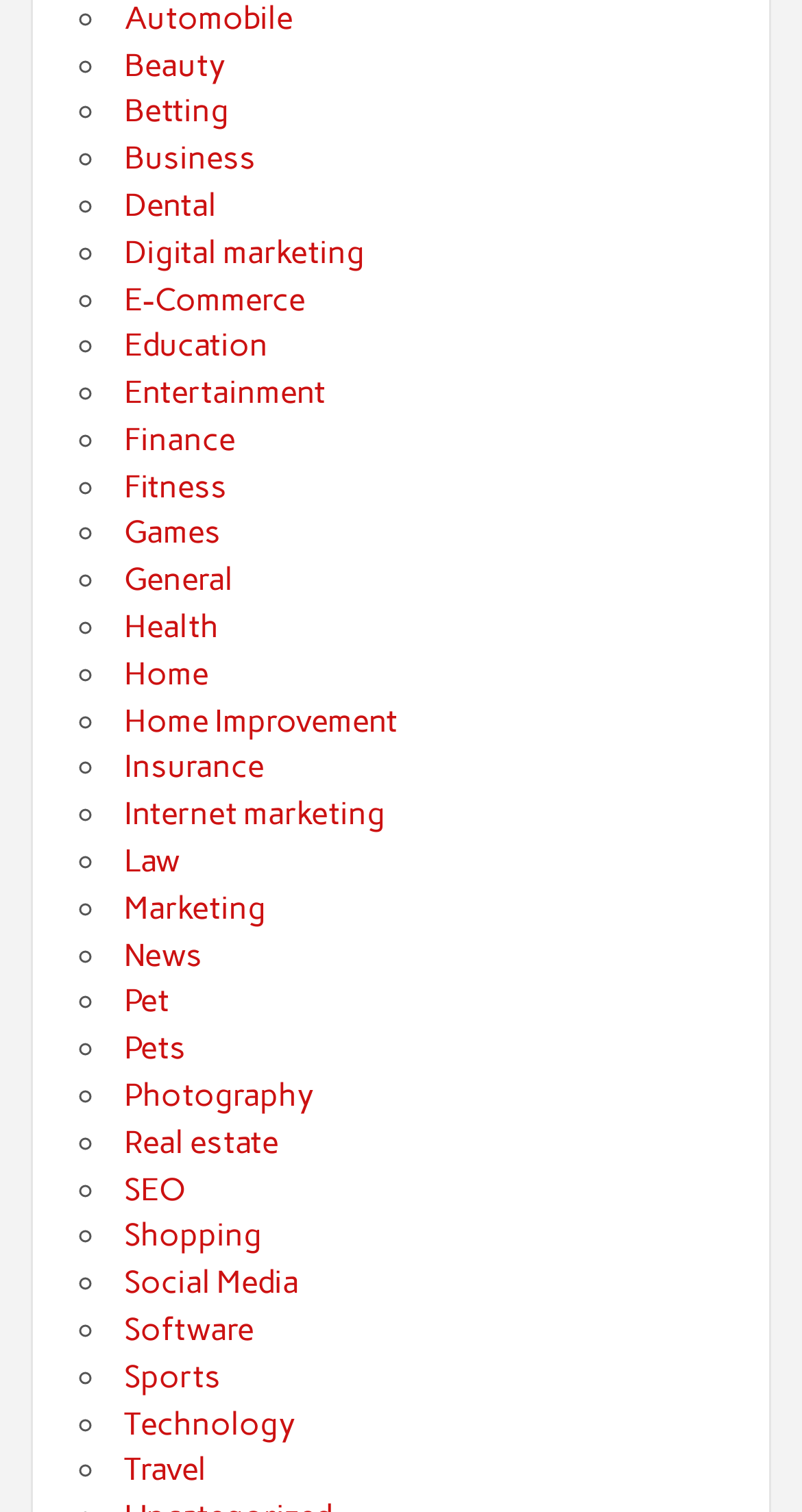Answer in one word or a short phrase: 
How many categories are listed?

26